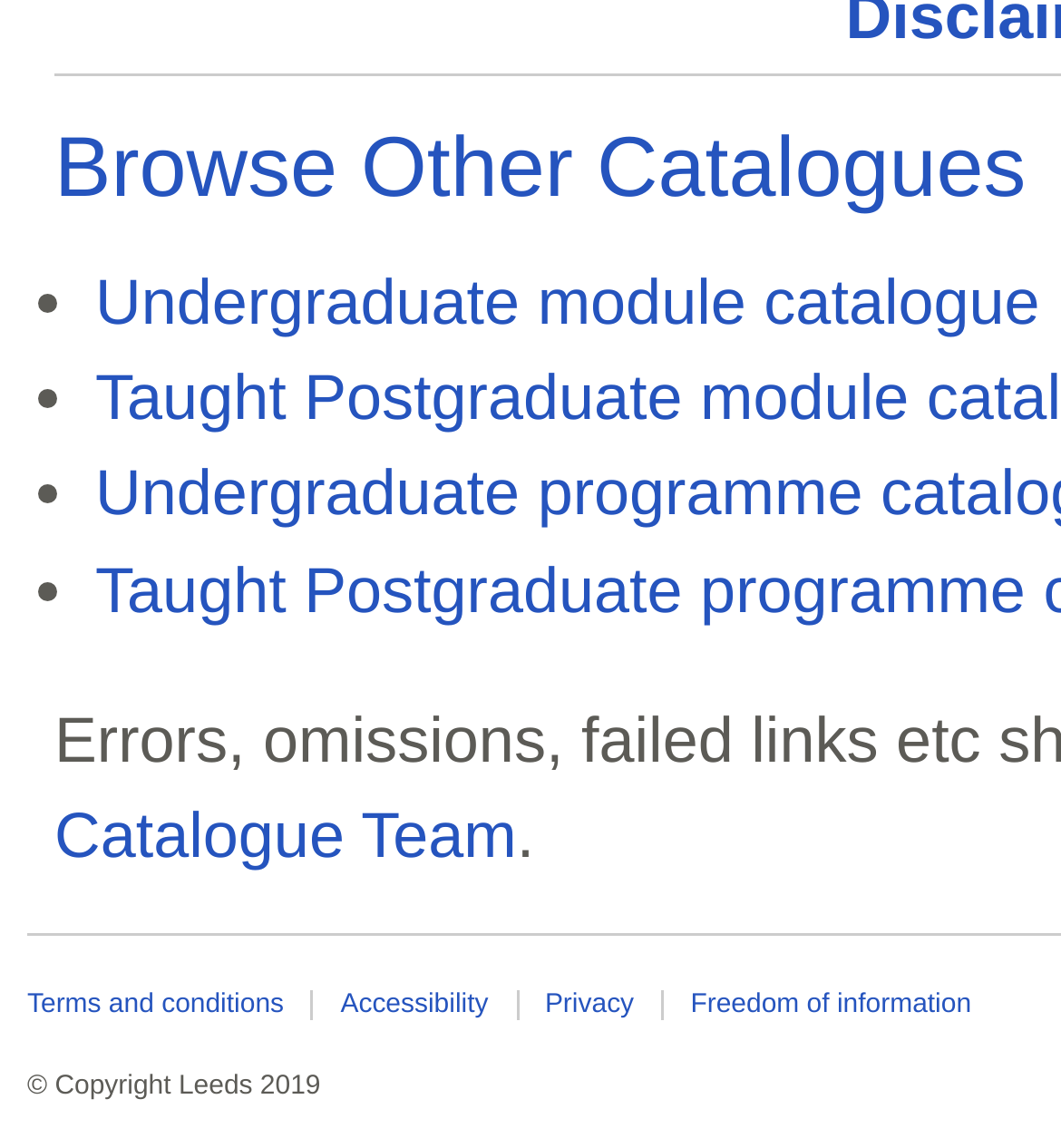Please find the bounding box for the UI component described as follows: "Terms and conditions".

[0.026, 0.862, 0.296, 0.888]